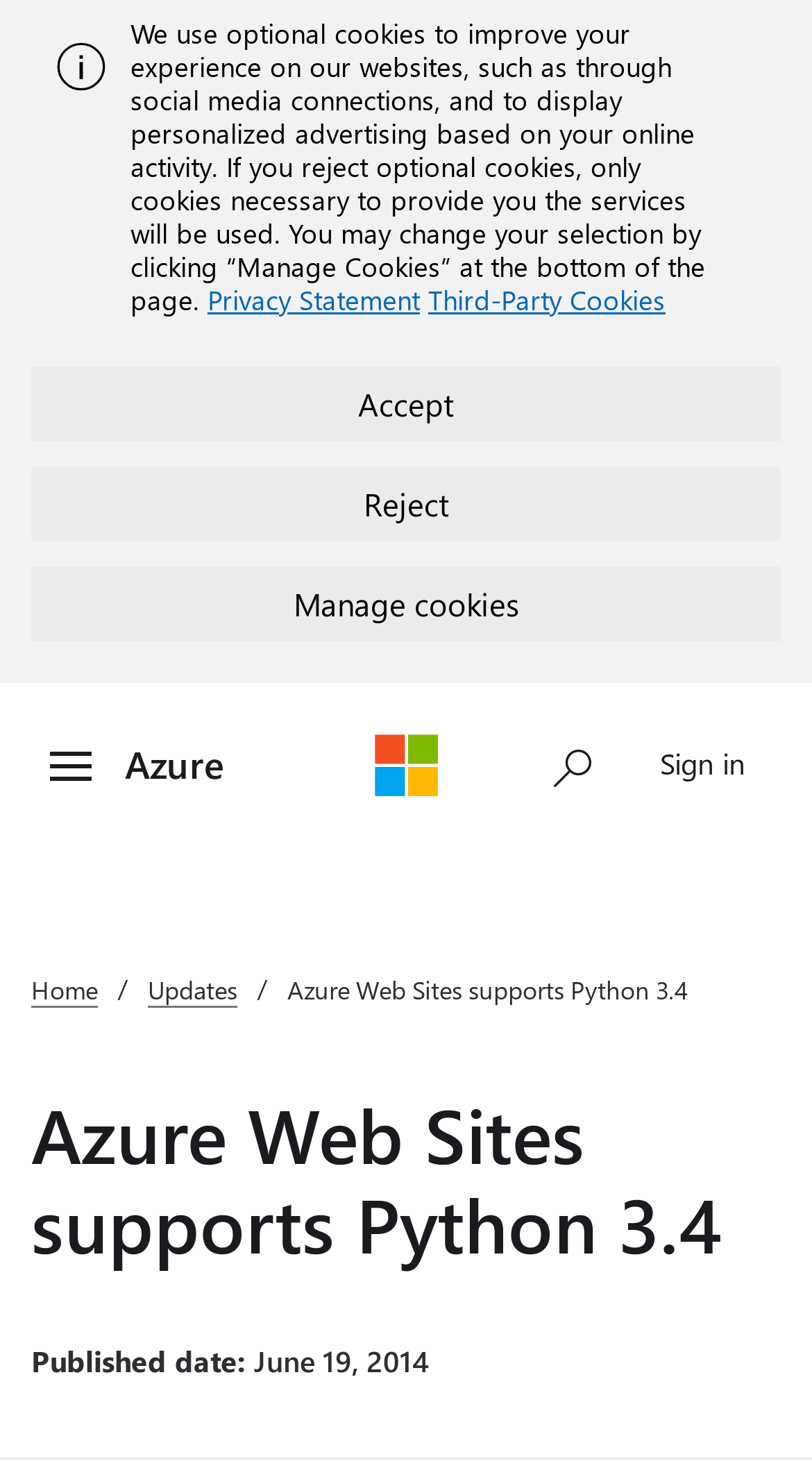Locate the bounding box coordinates of the element that should be clicked to fulfill the instruction: "Sign in".

[0.762, 0.479, 0.969, 0.555]